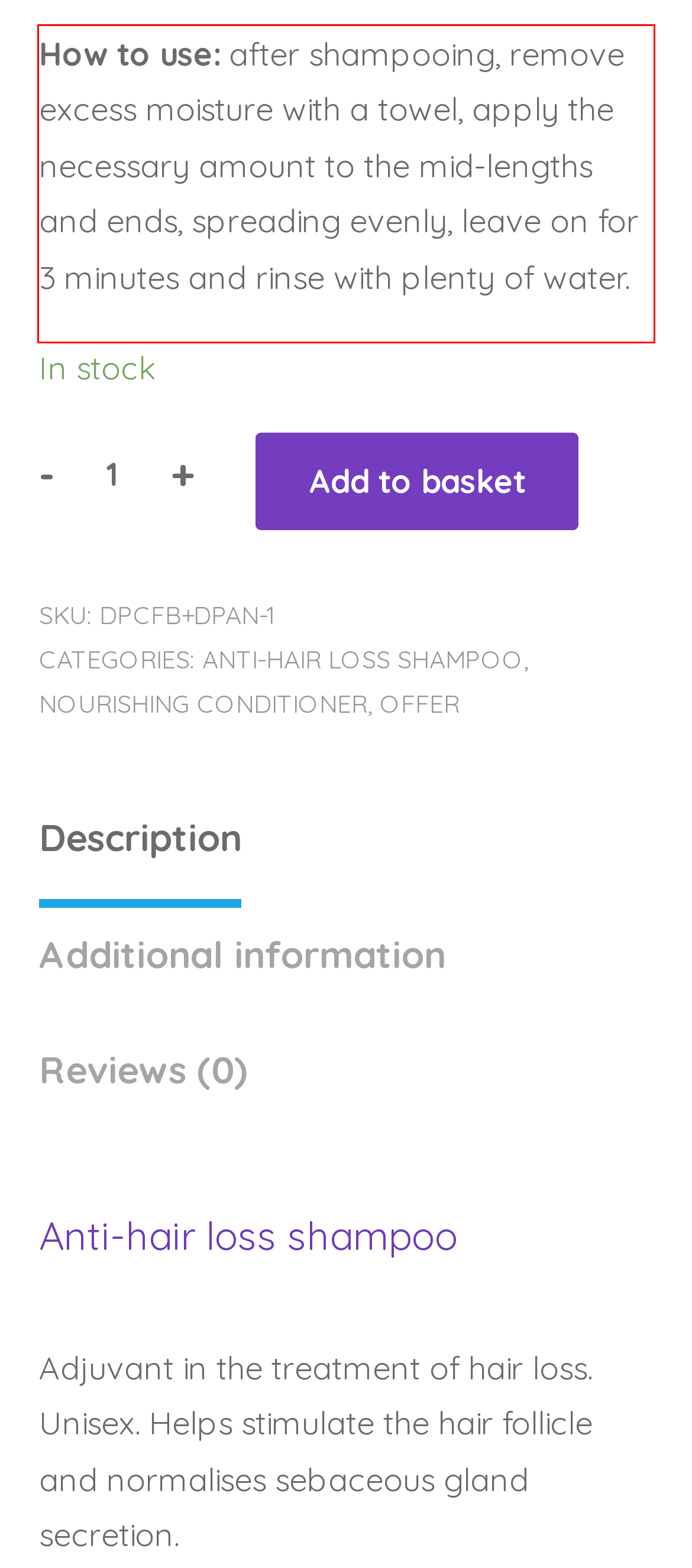Please analyze the screenshot of a webpage and extract the text content within the red bounding box using OCR.

How to use: after shampooing, remove excess moisture with a towel, apply the necessary amount to the mid-lengths and ends, spreading evenly, leave on for 3 minutes and rinse with plenty of water.